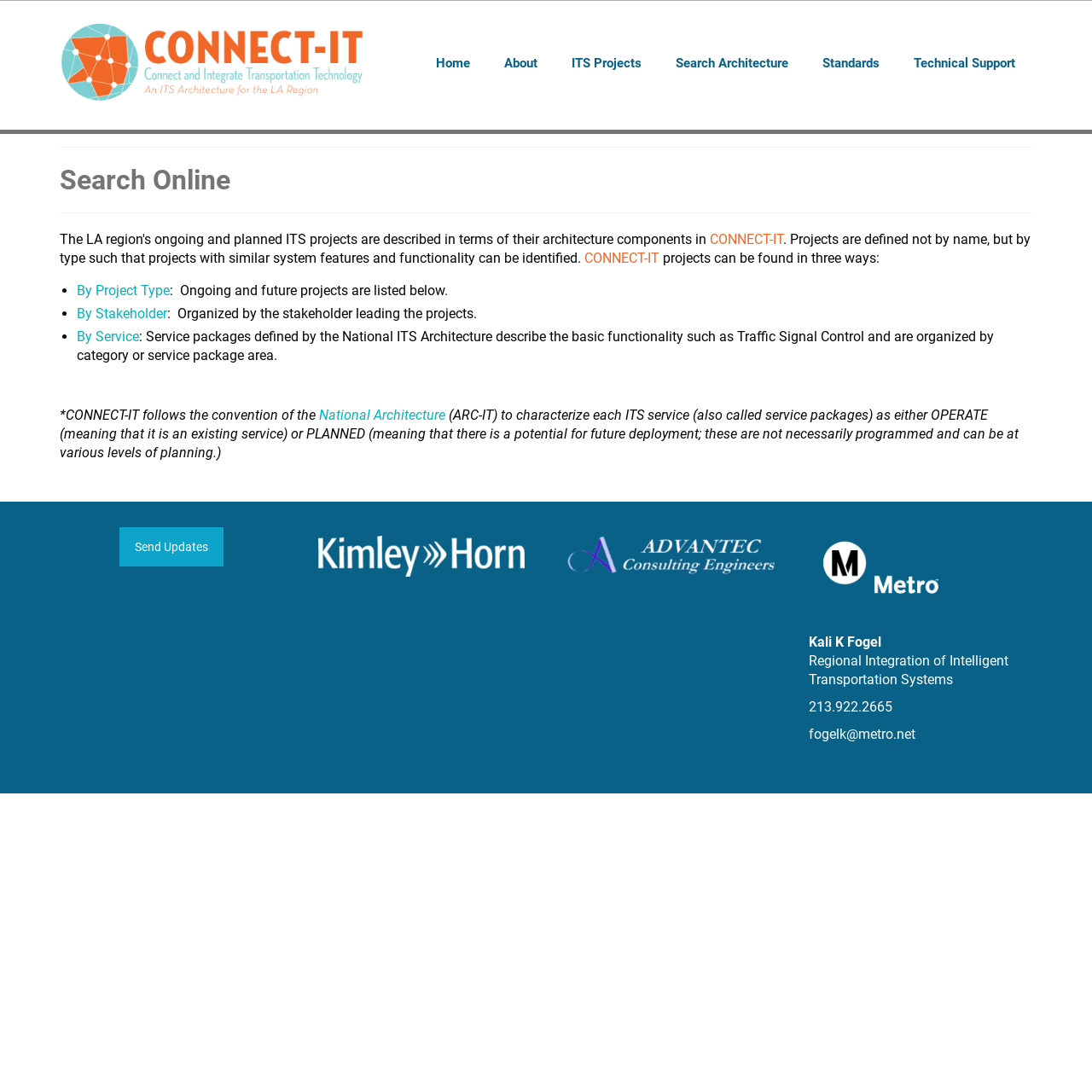Determine the bounding box coordinates (top-left x, top-left y, bottom-right x, bottom-right y) of the UI element described in the following text: title="LA County Regional ITS Architecture"

[0.055, 0.012, 0.336, 0.099]